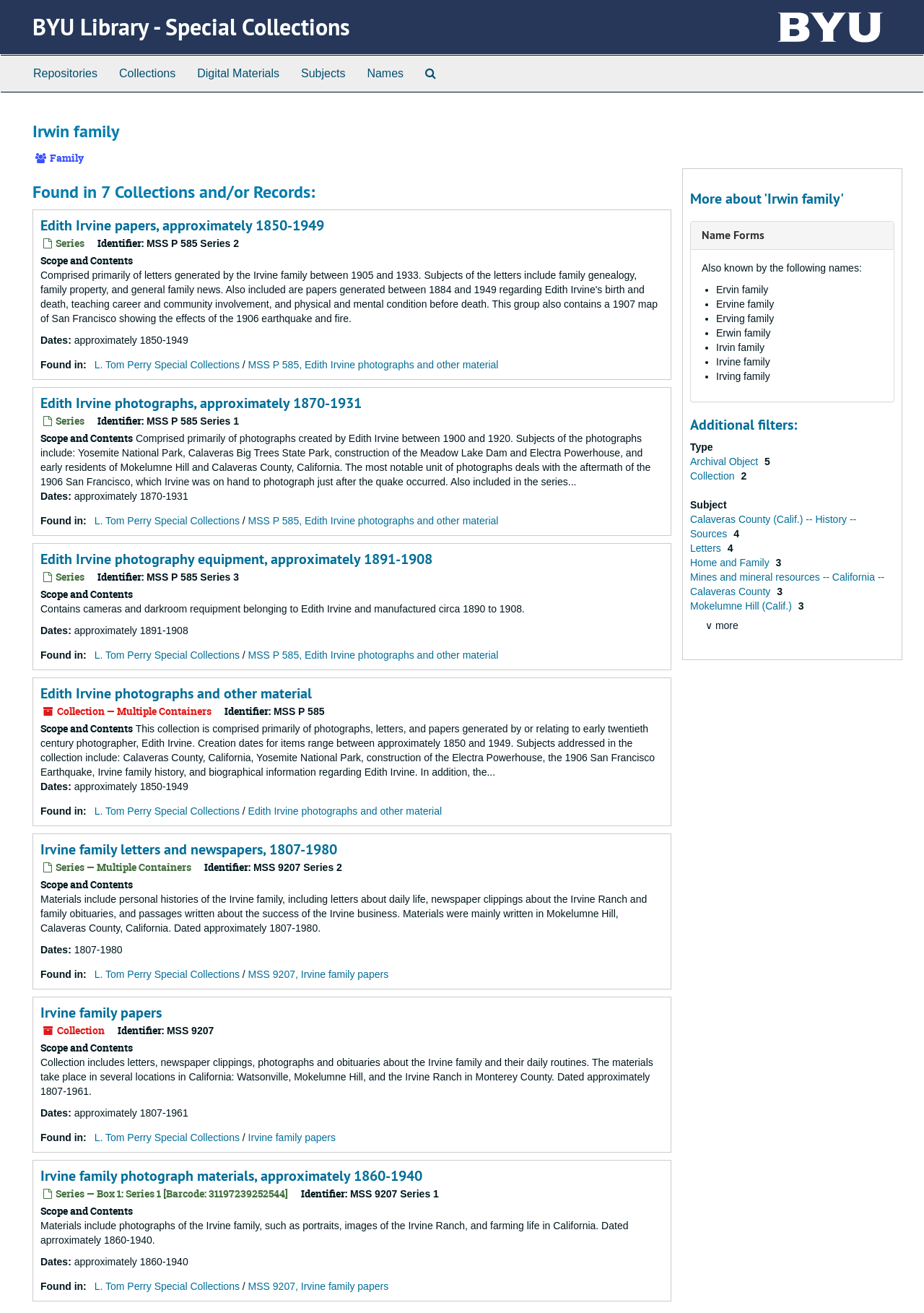What is the date range of the Edith Irvine photographs? From the image, respond with a single word or brief phrase.

approximately 1870-1931